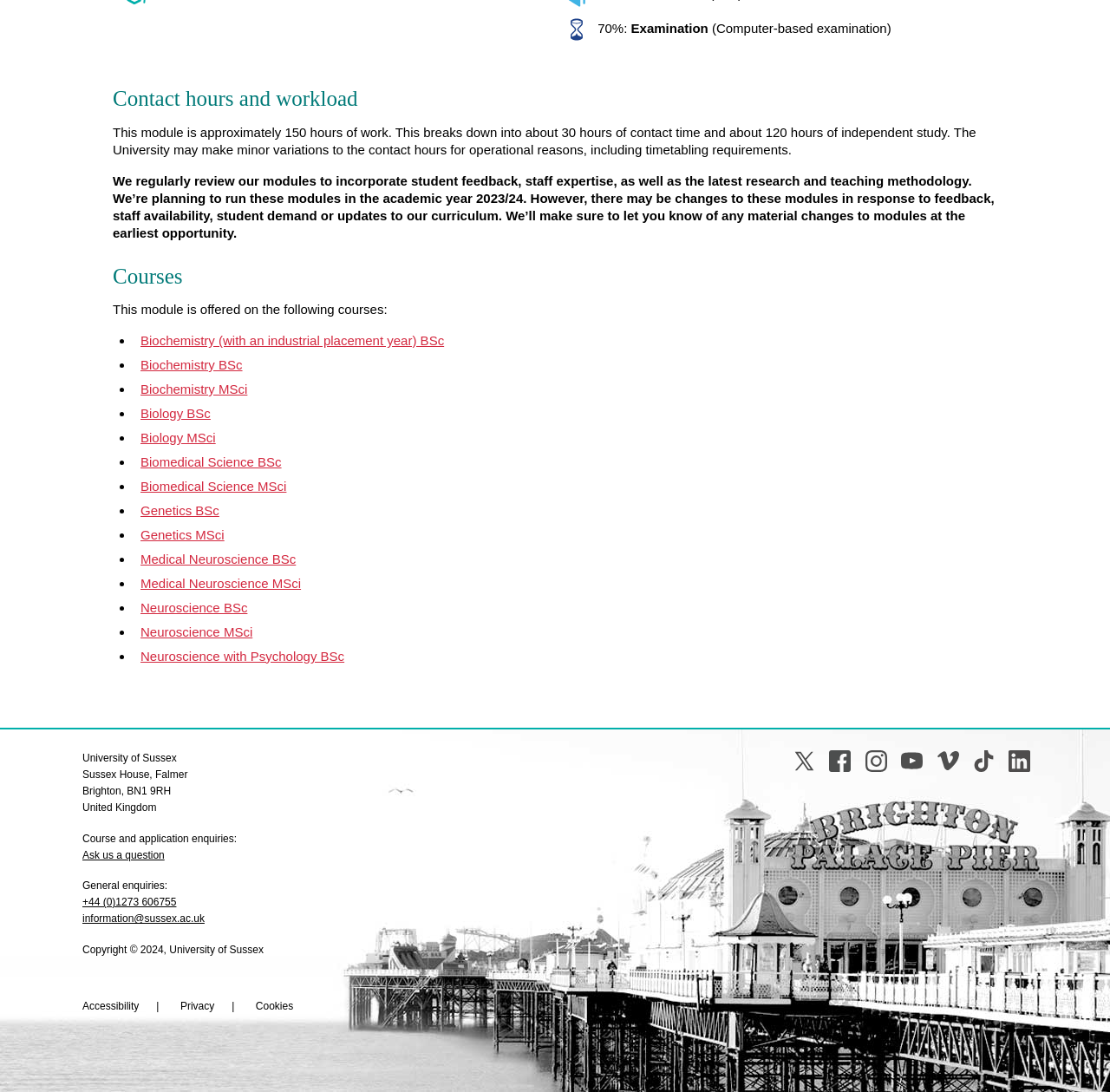Find the bounding box coordinates for the element that must be clicked to complete the instruction: "View contact hours and workload". The coordinates should be four float numbers between 0 and 1, indicated as [left, top, right, bottom].

[0.102, 0.072, 0.898, 0.101]